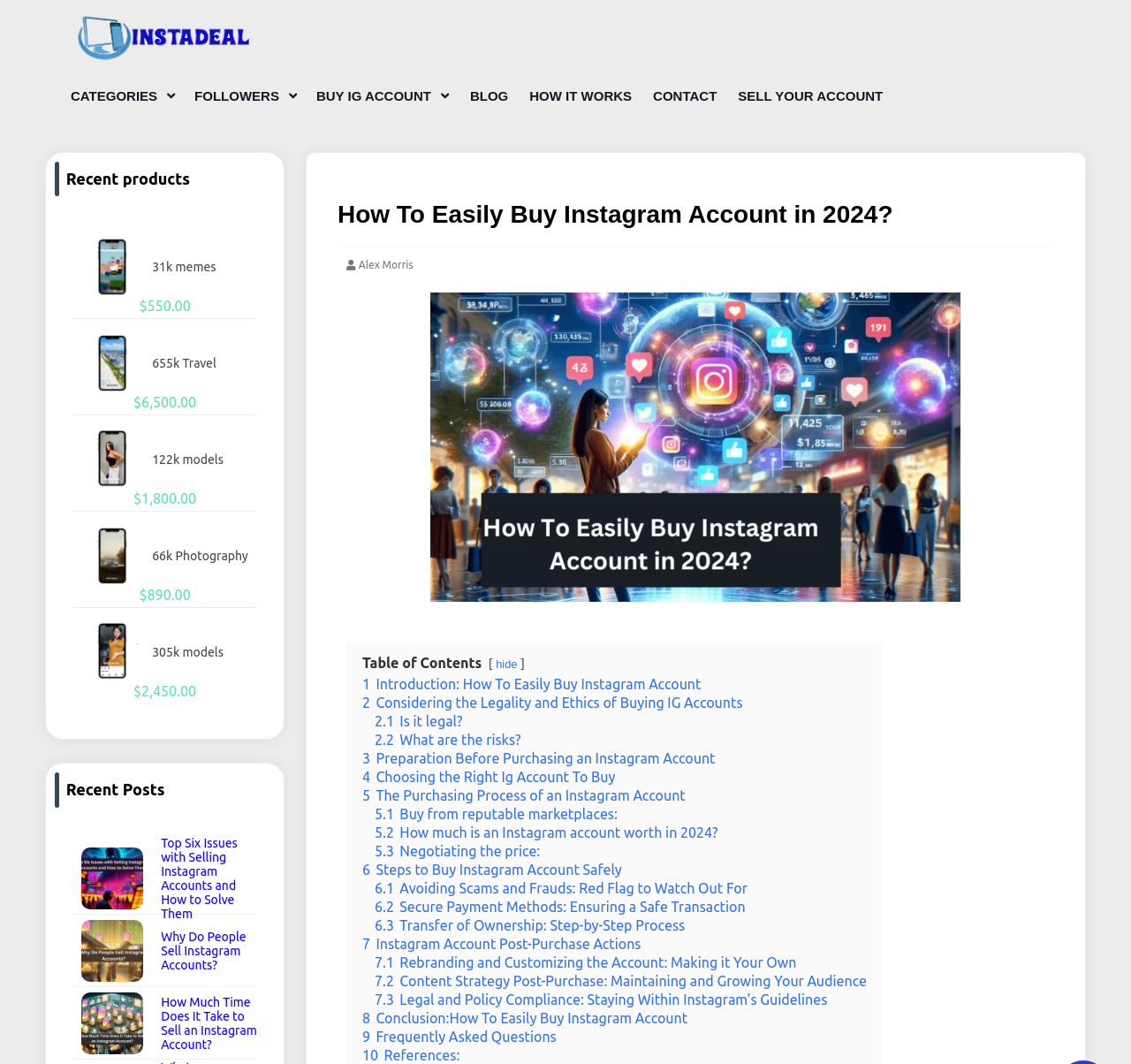Locate the bounding box coordinates of the element's region that should be clicked to carry out the following instruction: "View the 'Recent products' section". The coordinates need to be four float numbers between 0 and 1, i.e., [left, top, right, bottom].

[0.058, 0.159, 0.168, 0.176]